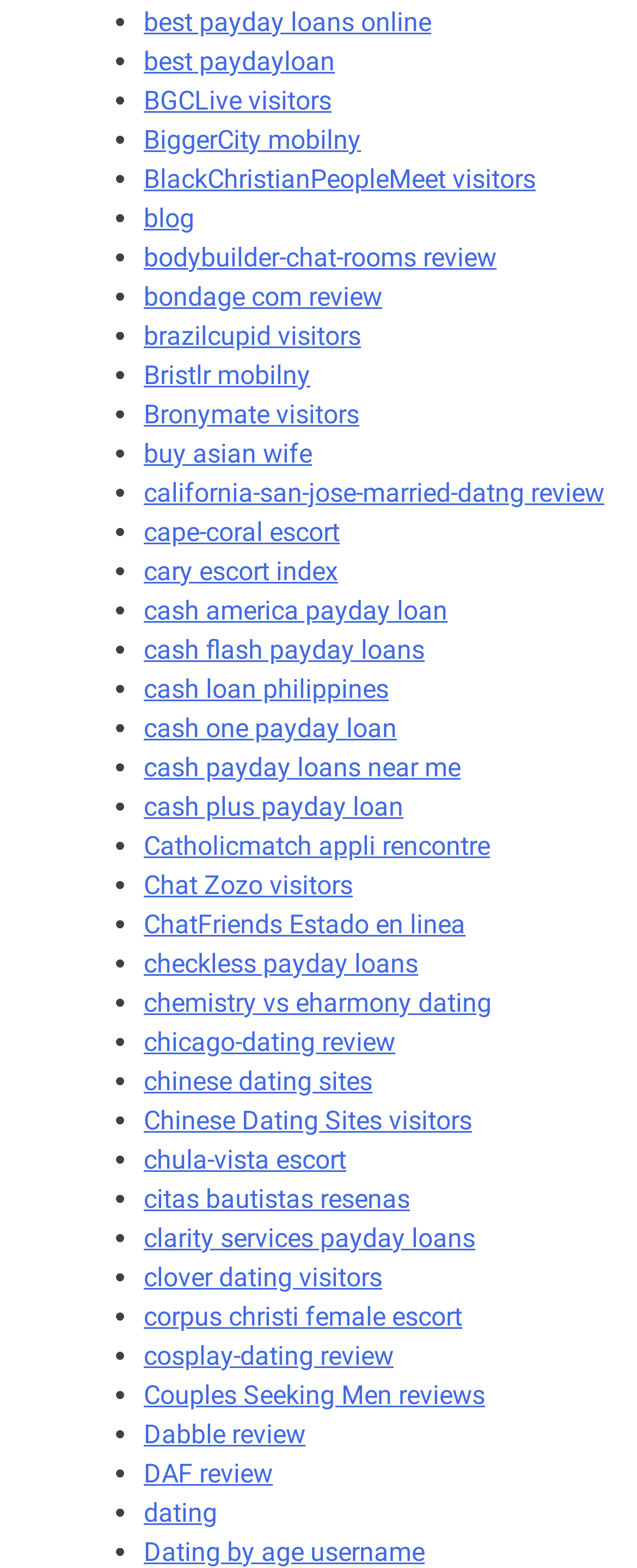Determine the bounding box coordinates of the clickable area required to perform the following instruction: "click best payday loans online". The coordinates should be represented as four float numbers between 0 and 1: [left, top, right, bottom].

[0.226, 0.004, 0.677, 0.024]